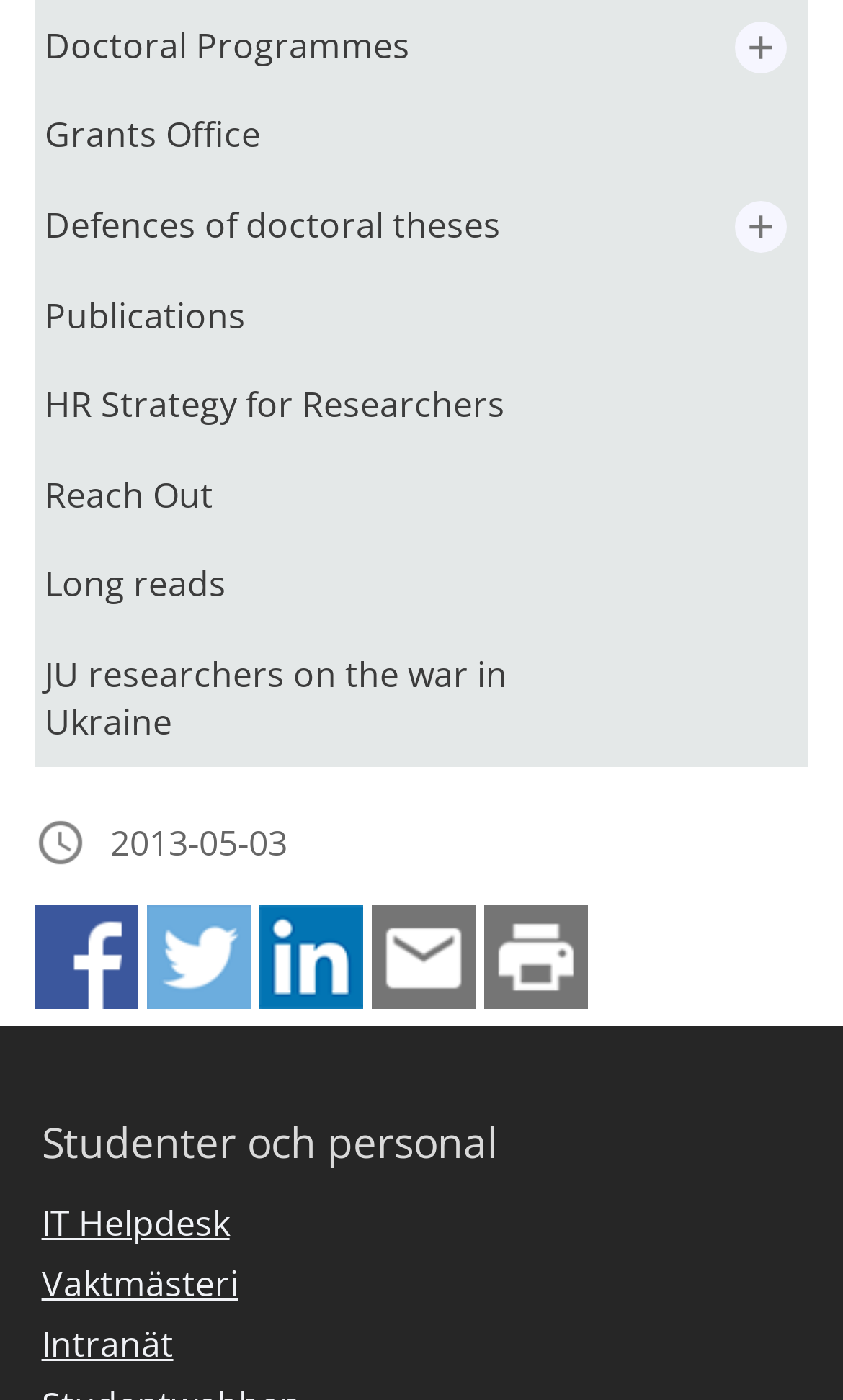Find the coordinates for the bounding box of the element with this description: "alt="Share this page through mail"".

[0.441, 0.695, 0.564, 0.729]